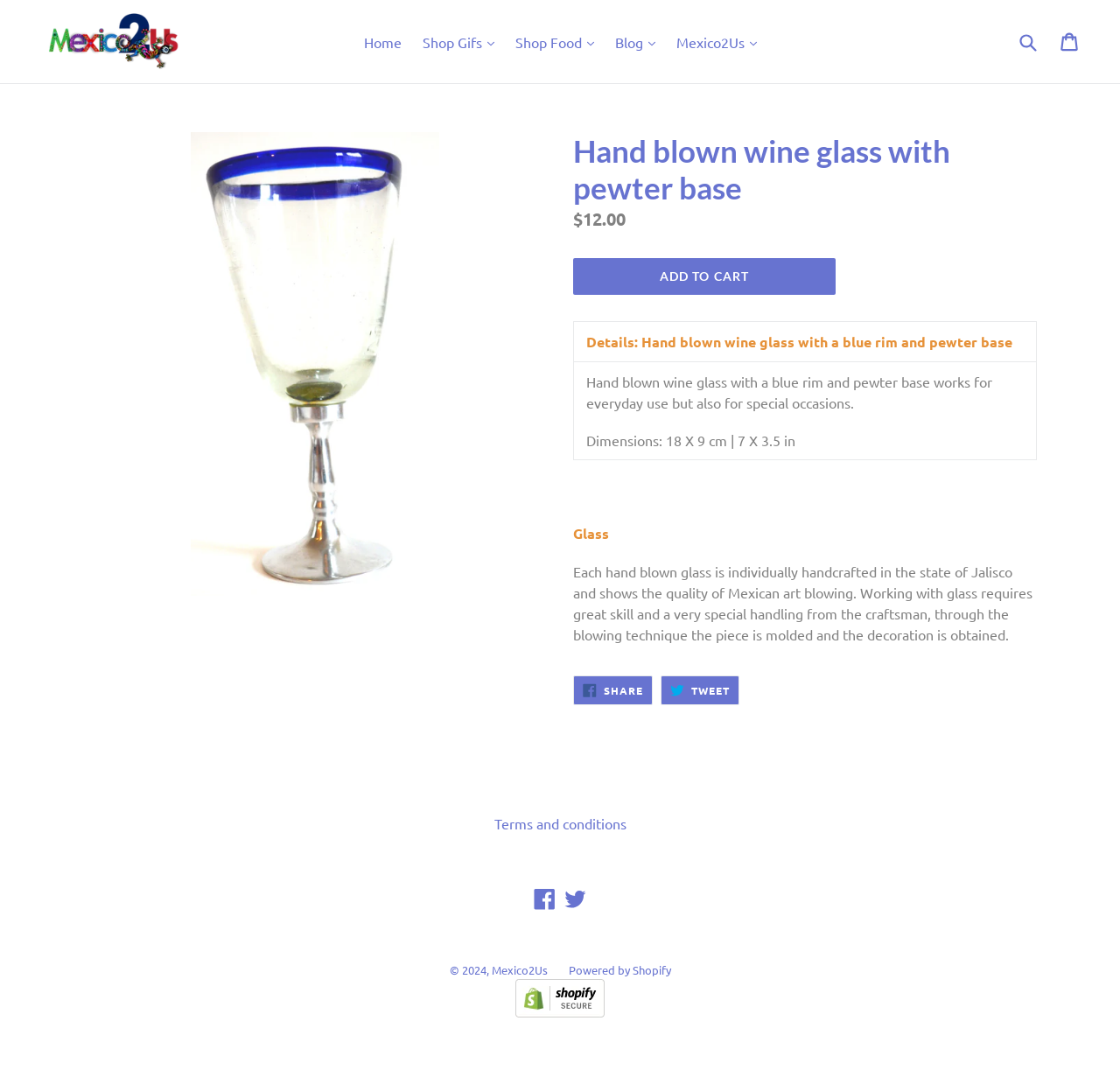Specify the bounding box coordinates for the region that must be clicked to perform the given instruction: "Click the main logo".

None